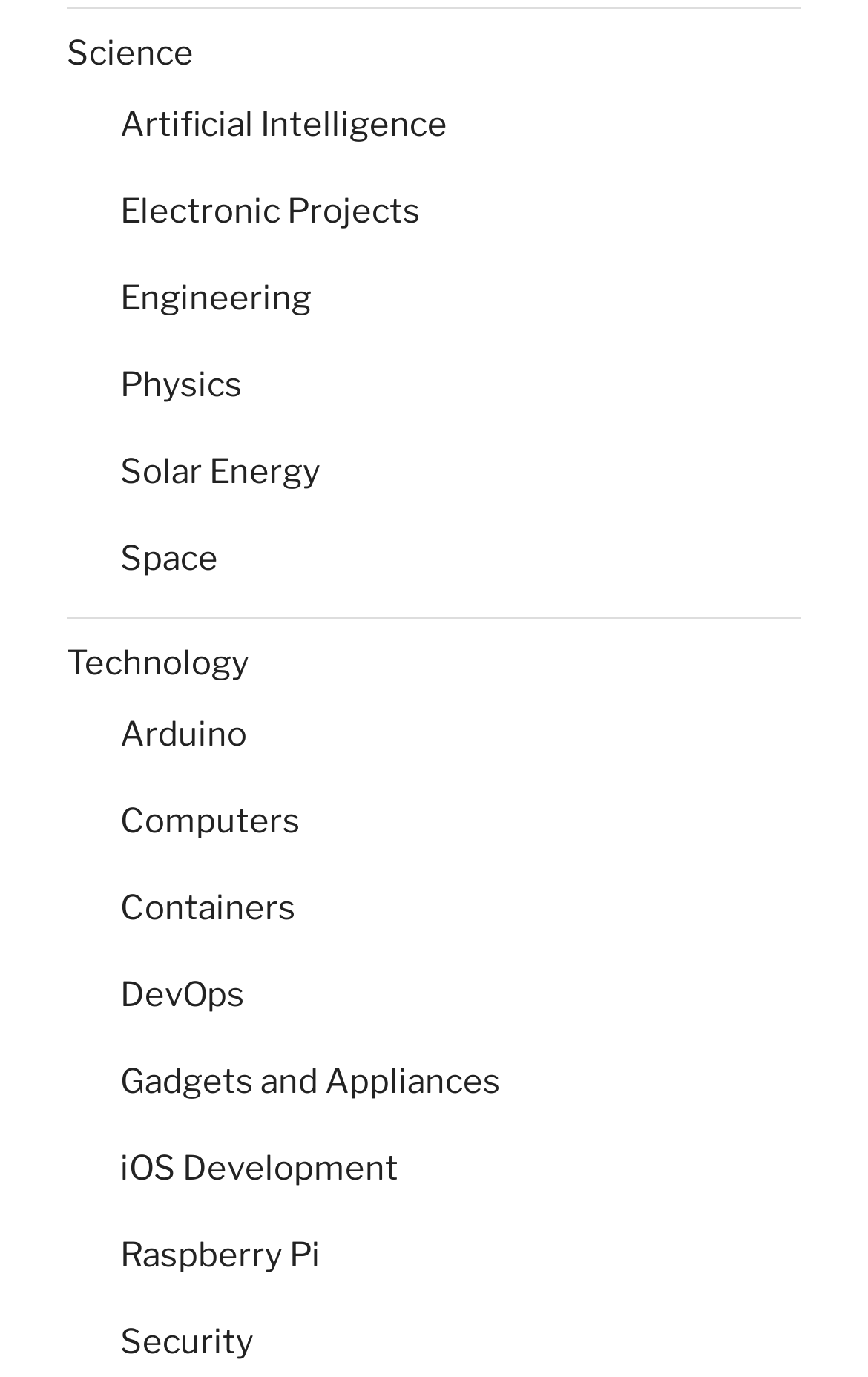How many categories are related to energy?
Please provide a single word or phrase as your answer based on the image.

2